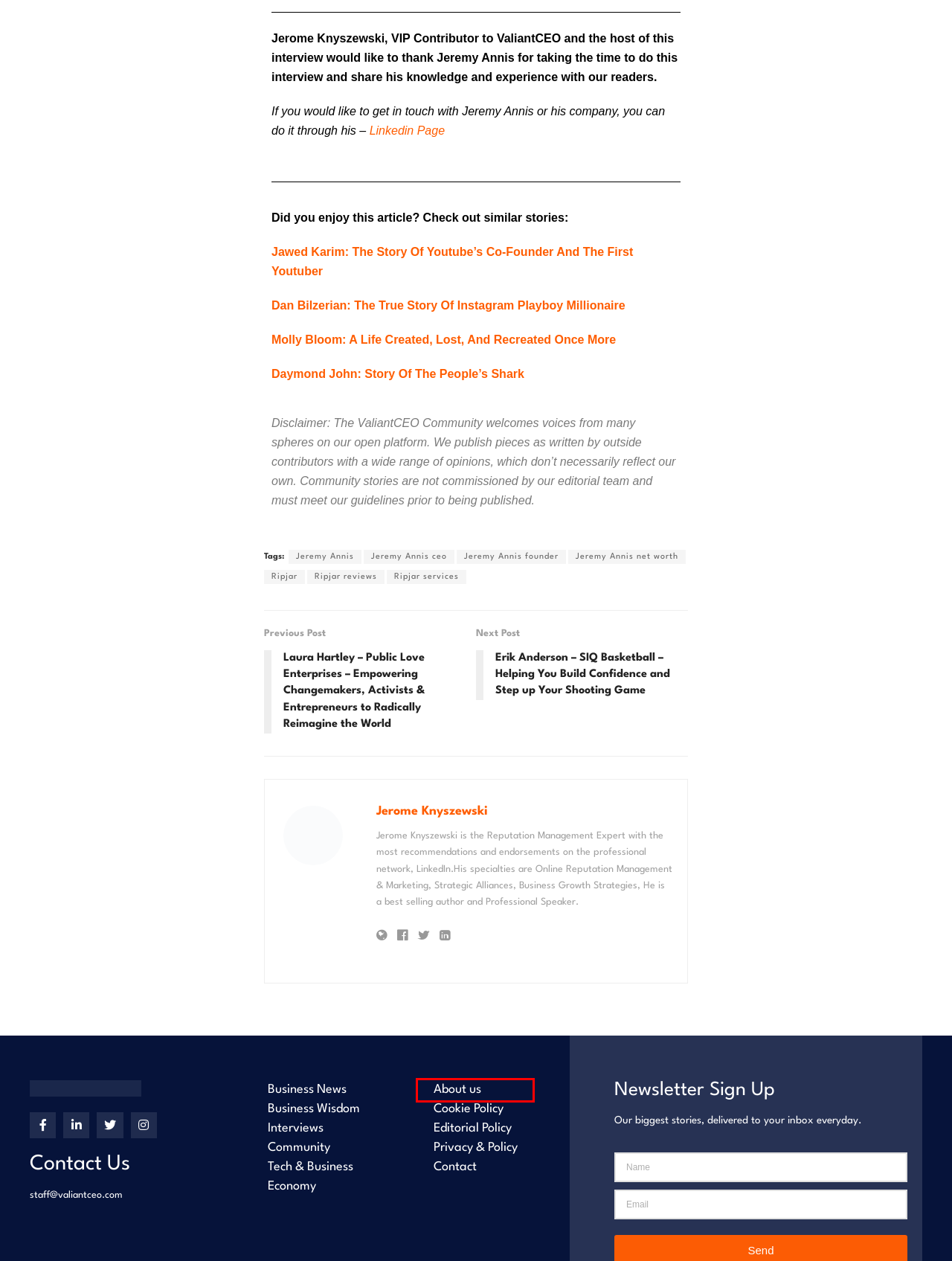You’re provided with a screenshot of a webpage that has a red bounding box around an element. Choose the best matching webpage description for the new page after clicking the element in the red box. The options are:
A. About Us | Valiant CEO | Independent Organization
B. Cookie Policy - ValiantCEO
C. *Secret Story* of YouTube co-founder Jawed Karim
D. Ripjar services Archives - ValiantCEO
E. Jeremy Annis net worth Archives - ValiantCEO
F. Dan Bilzerian: The True Story Of Instagram Playboy Millionaire - ValiantCEO
G. Jeremy Annis Archives - ValiantCEO
H. Jeremy Annis ceo Archives - ValiantCEO

A